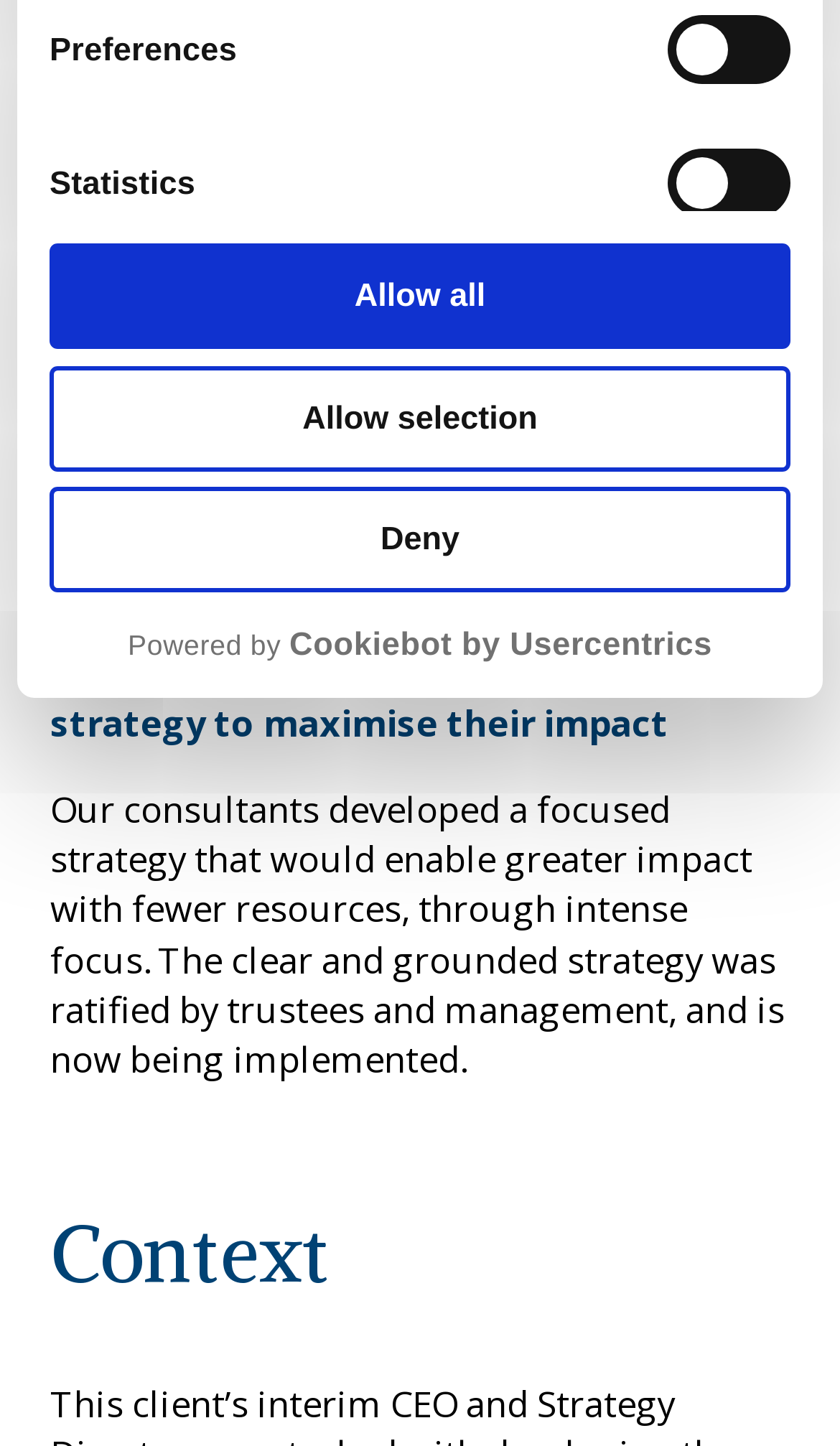Given the element description: "Powered by Cookiebot by Usercentrics", predict the bounding box coordinates of this UI element. The coordinates must be four float numbers between 0 and 1, given as [left, top, right, bottom].

[0.059, 0.432, 0.941, 0.46]